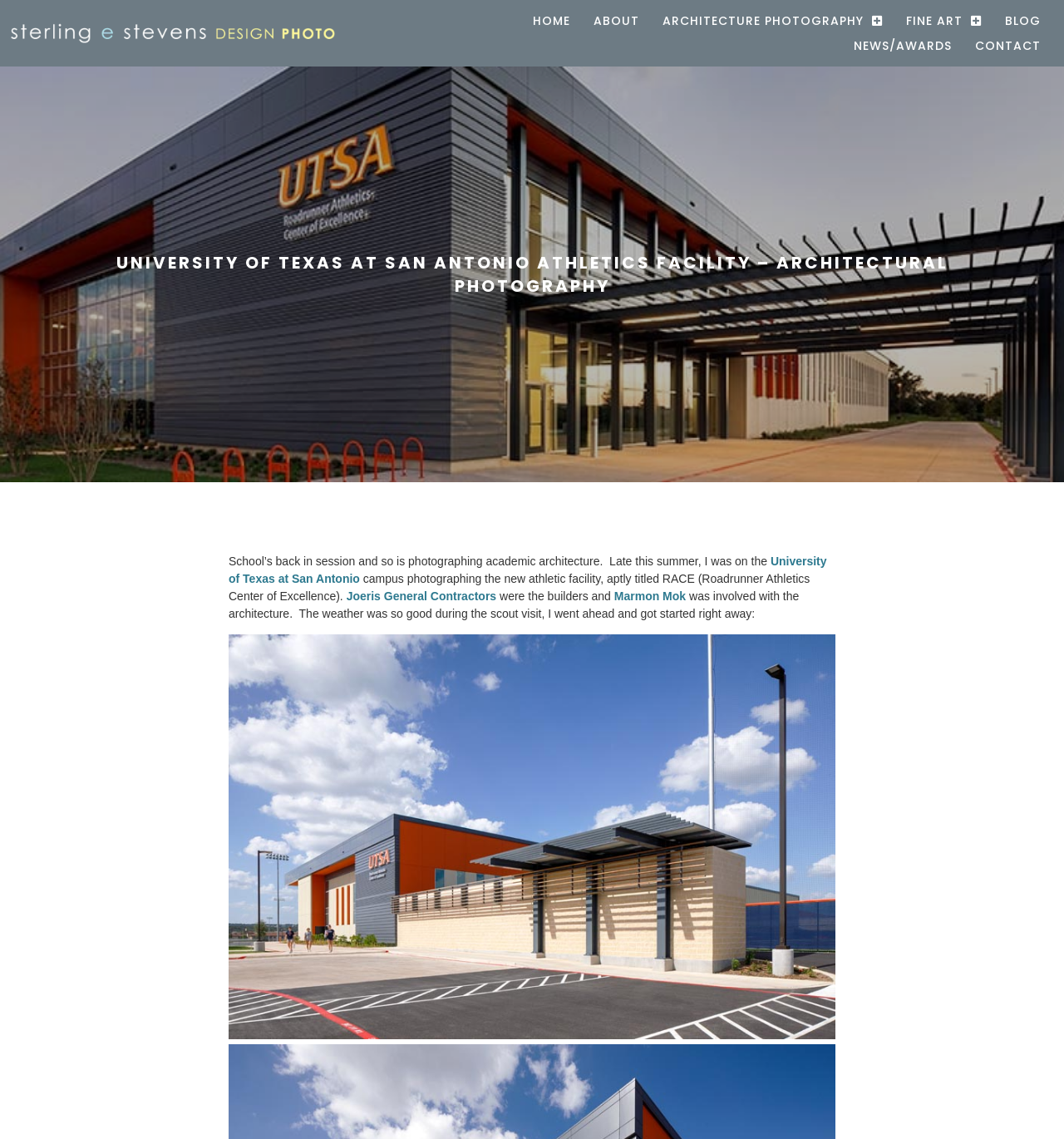Please respond to the question using a single word or phrase:
What is the name of the athletic facility being photographed?

RACE